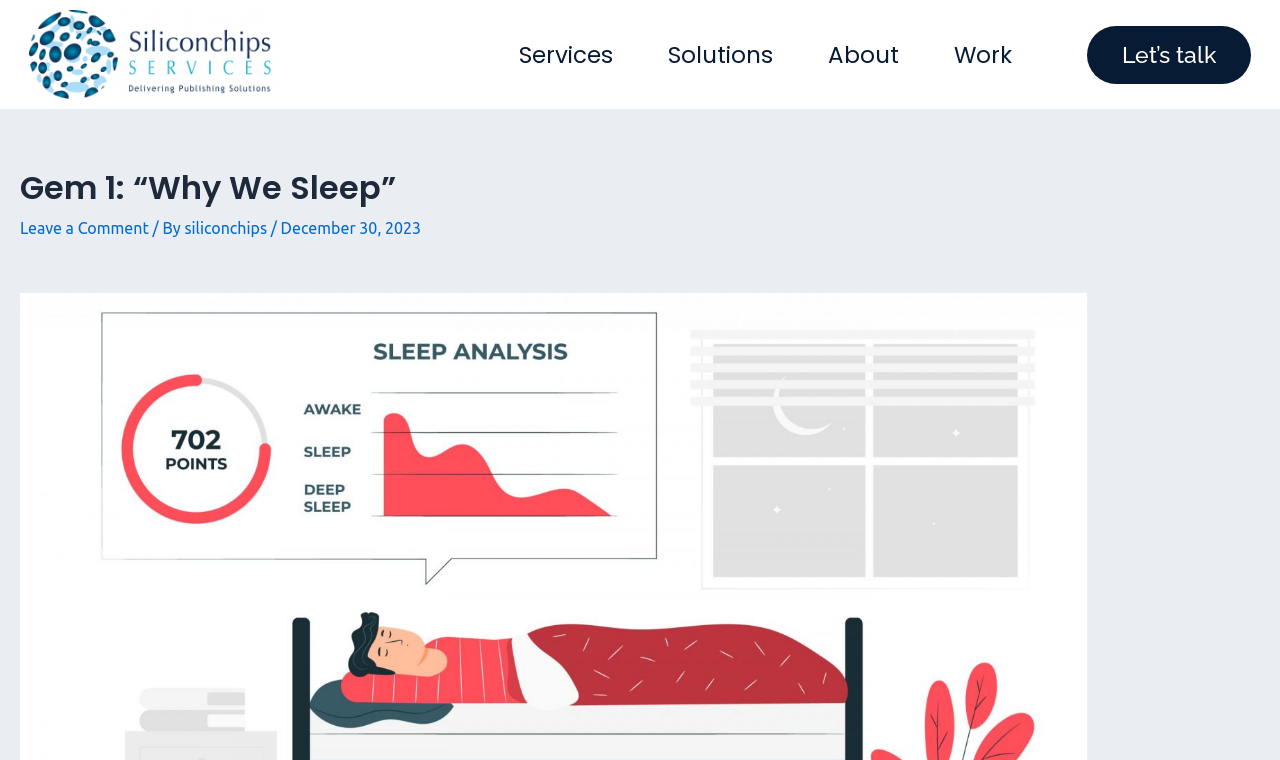Identify the bounding box coordinates of the clickable region required to complete the instruction: "Leave a comment". The coordinates should be given as four float numbers within the range of 0 and 1, i.e., [left, top, right, bottom].

[0.016, 0.289, 0.116, 0.312]